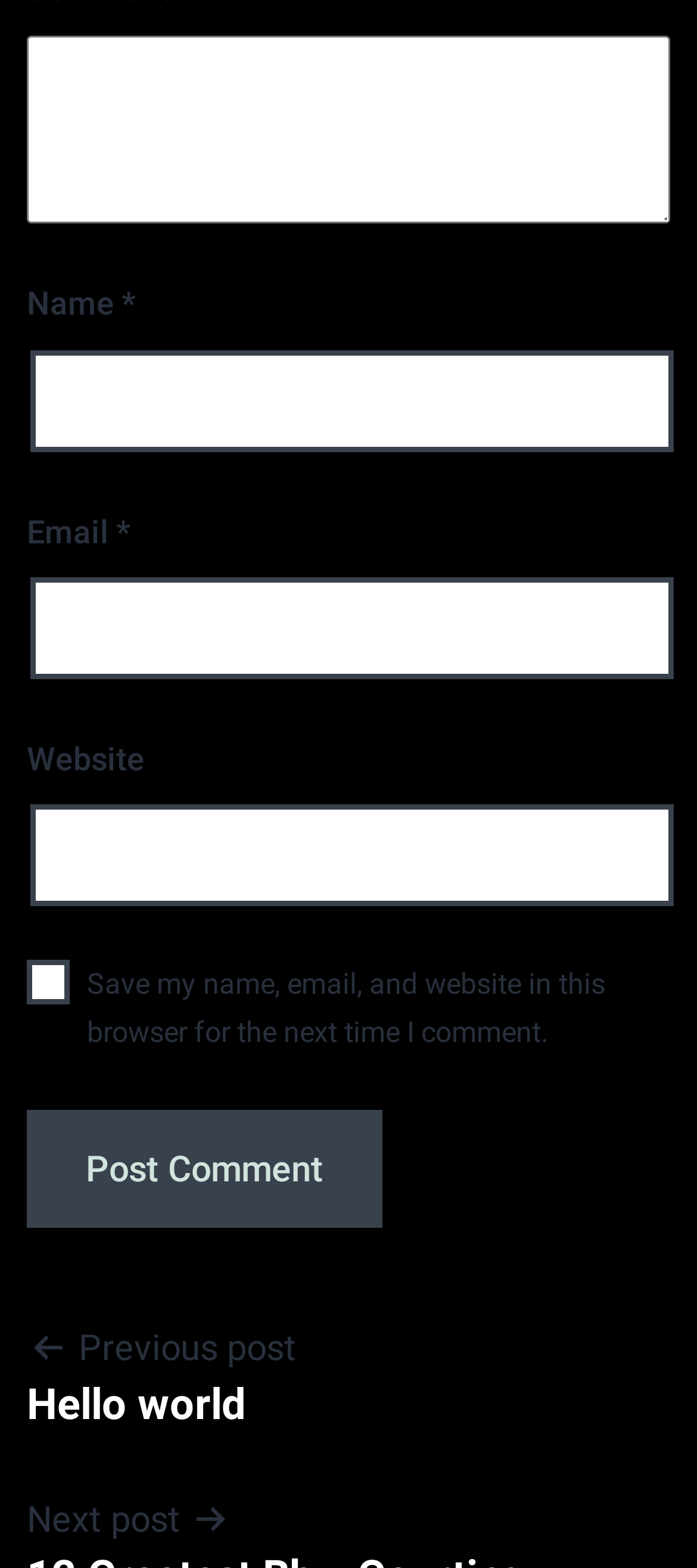Locate the bounding box coordinates of the UI element described by: "name="submit" value="Post Comment"". Provide the coordinates as four float numbers between 0 and 1, formatted as [left, top, right, bottom].

[0.038, 0.708, 0.549, 0.784]